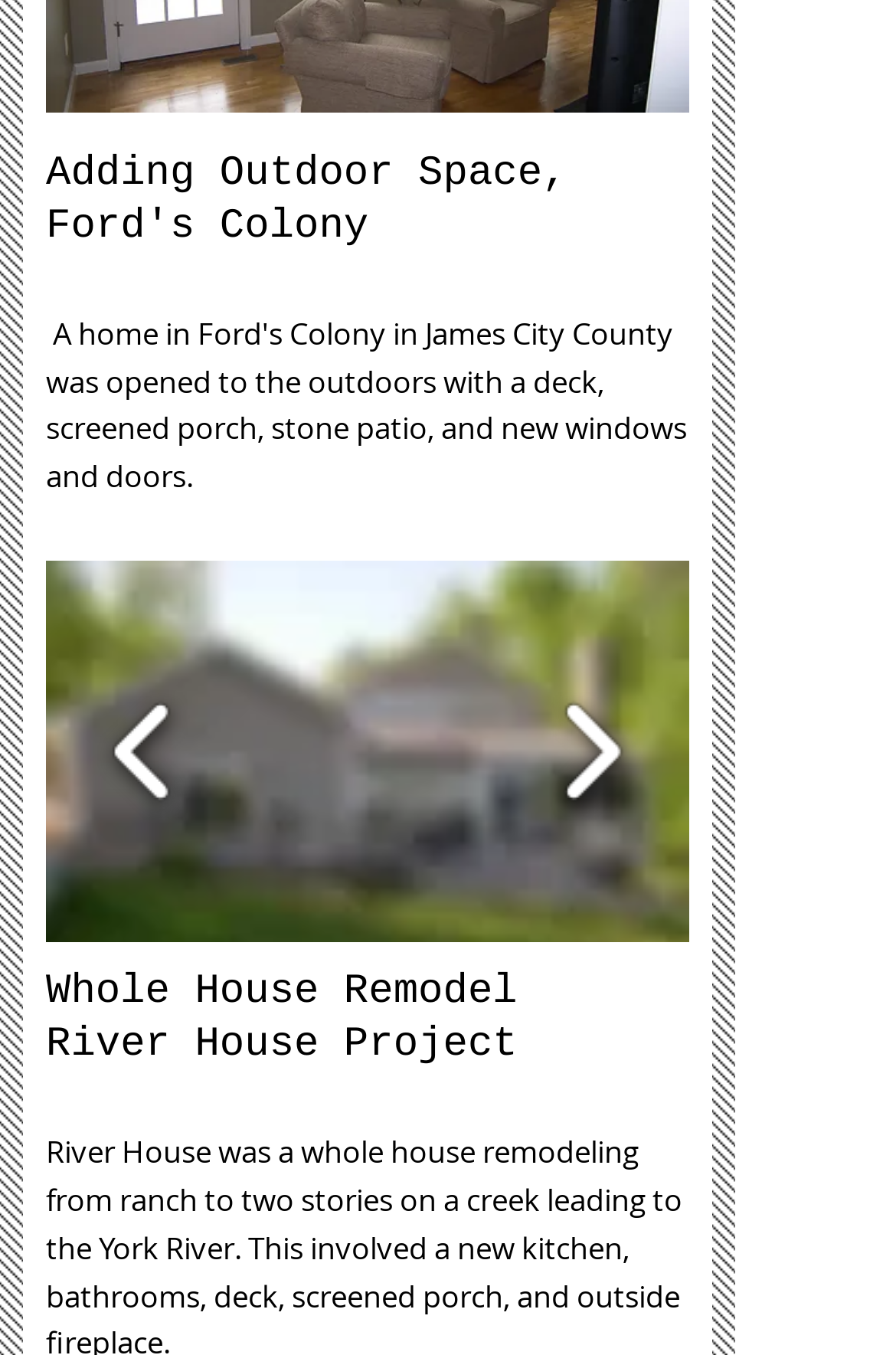Extract the bounding box for the UI element that matches this description: "Back deck River House".

[0.051, 0.414, 0.769, 0.695]